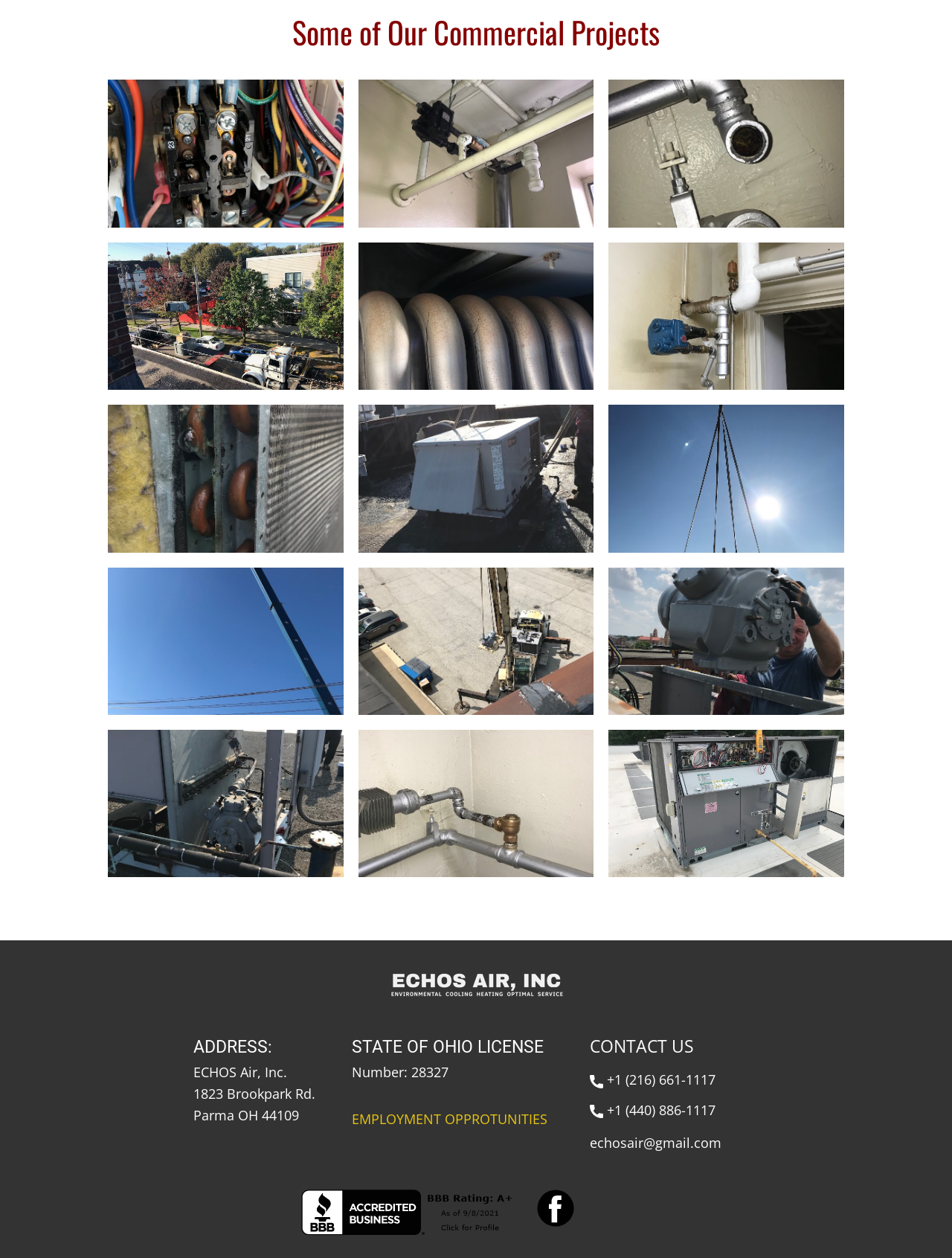Please locate the clickable area by providing the bounding box coordinates to follow this instruction: "Click the 'CONTACT US' link".

[0.62, 0.798, 0.729, 0.817]